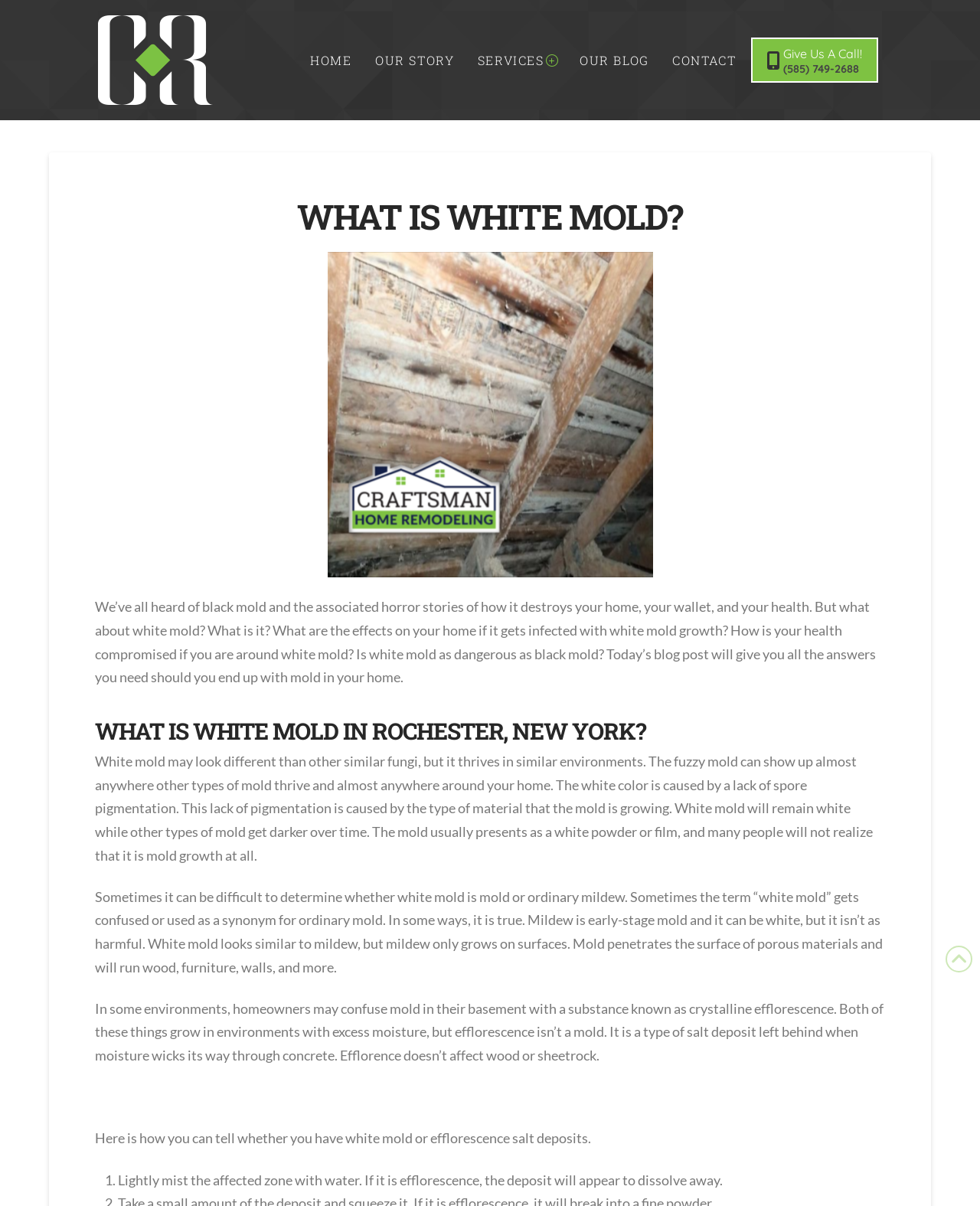Please give a succinct answer using a single word or phrase:
What are the effects of white mold on your home?

Destroys home